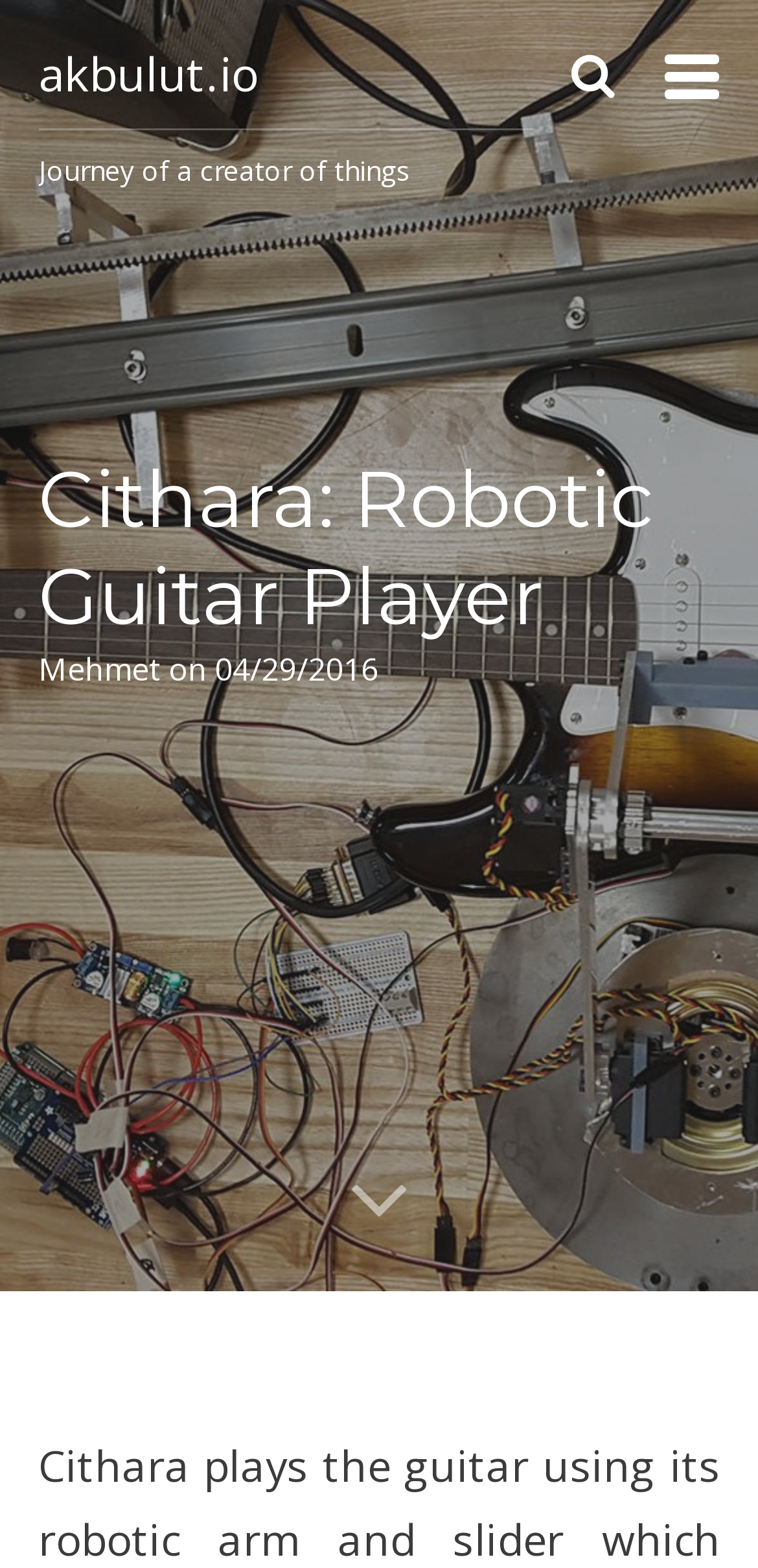Locate the bounding box coordinates for the element described below: "aria-label="Search Overlay"". The coordinates must be four float values between 0 and 1, formatted as [left, top, right, bottom].

[0.754, 0.026, 0.81, 0.067]